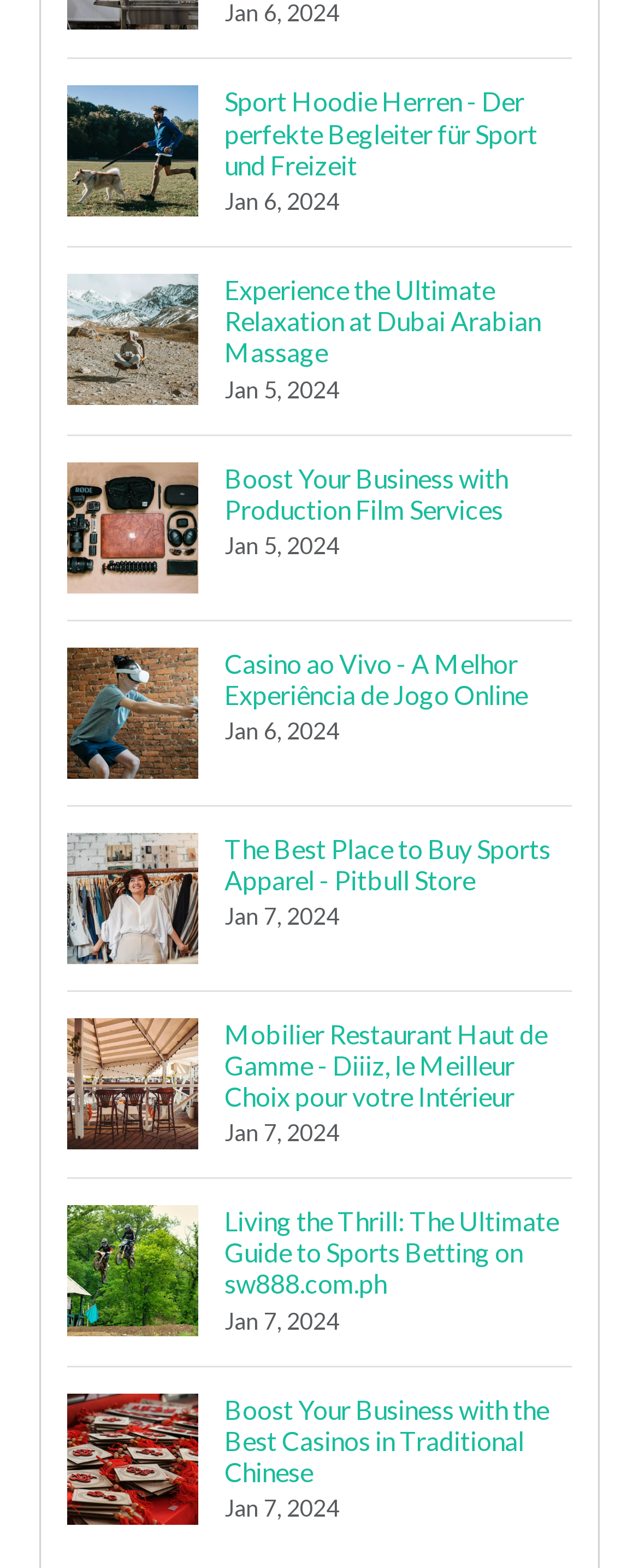What is the common theme among the links?
Refer to the image and give a detailed answer to the query.

By examining the headings and images of the links, I can see that they are all related to business or leisure activities, such as sports, relaxation, film production, and casinos, indicating that the webpage is a collection of links to various business or leisure-related content.